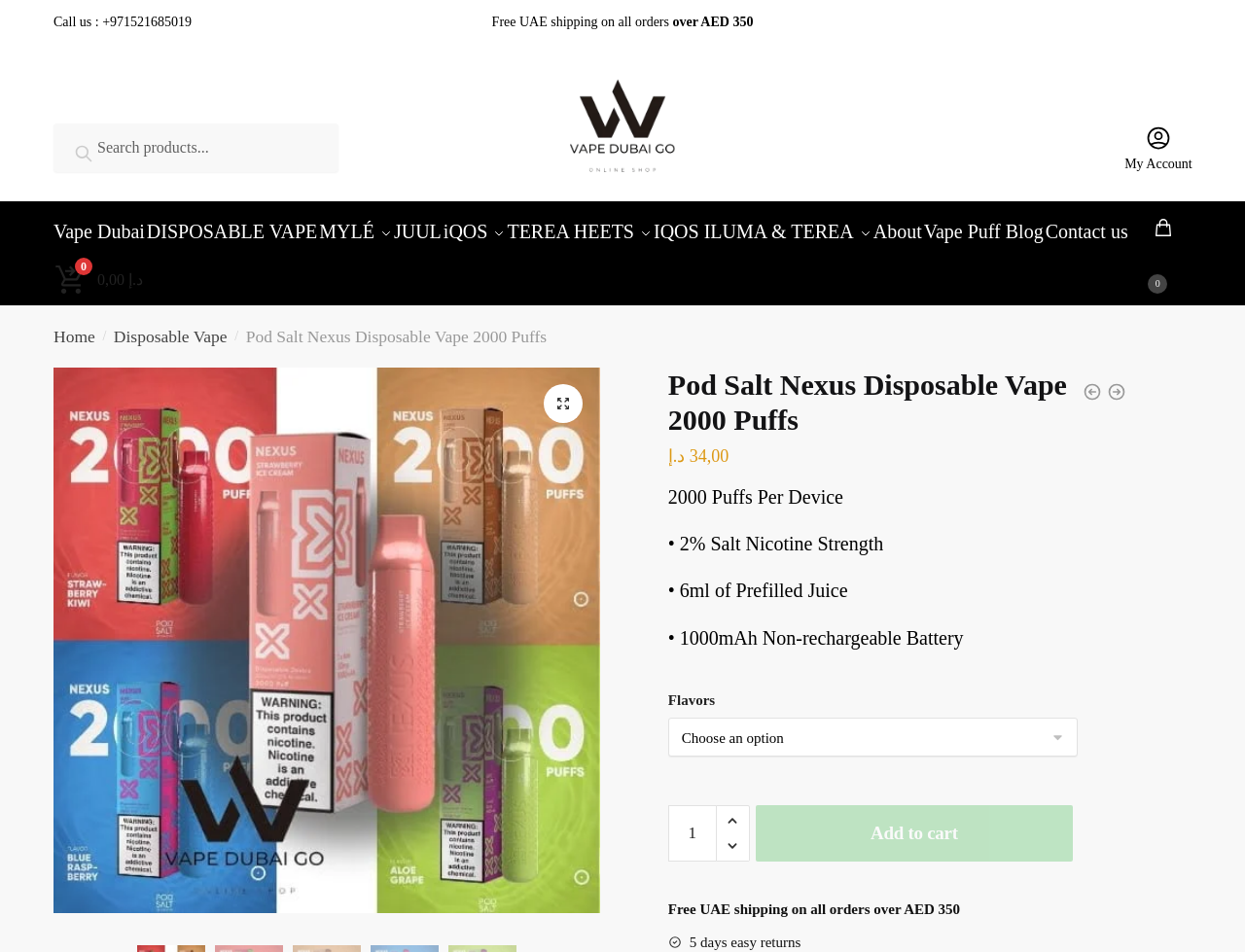Please give a short response to the question using one word or a phrase:
What is the capacity of the vape device's battery?

1000mAh